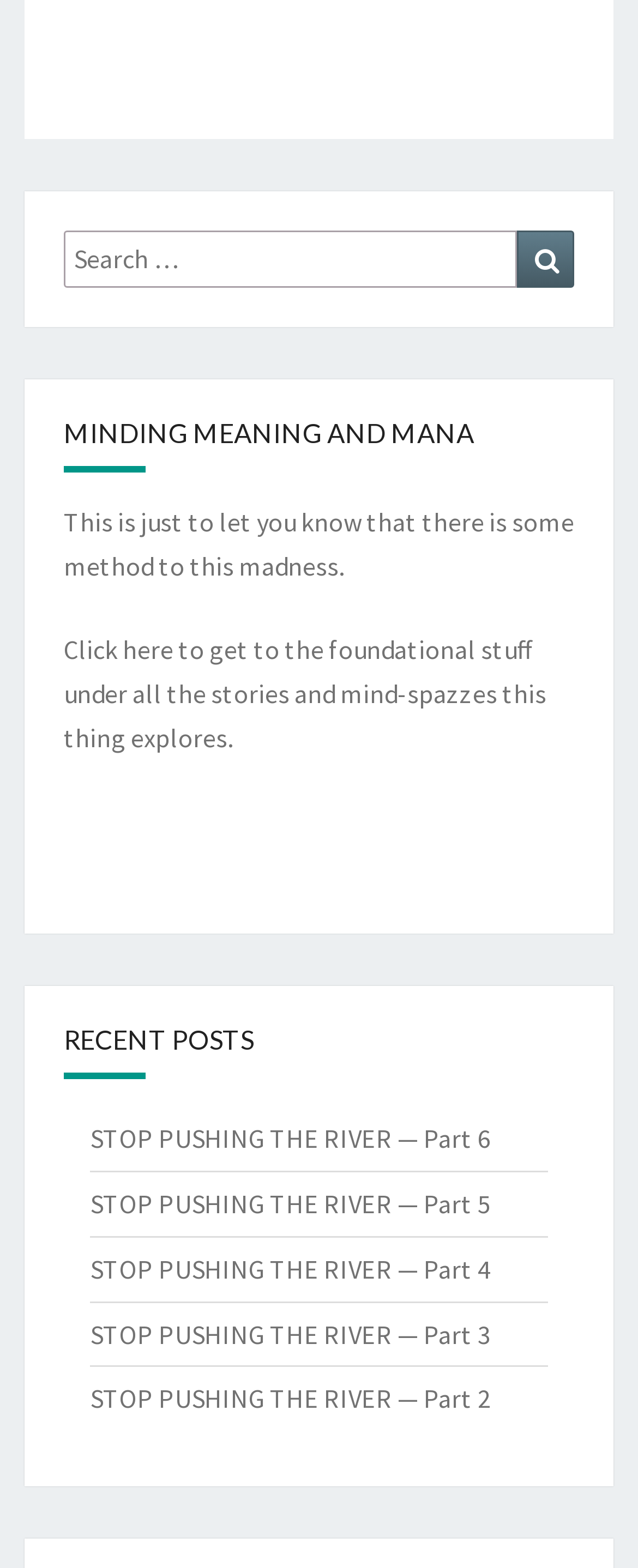Please find and report the bounding box coordinates of the element to click in order to perform the following action: "Explore Aricept". The coordinates should be expressed as four float numbers between 0 and 1, in the format [left, top, right, bottom].

None